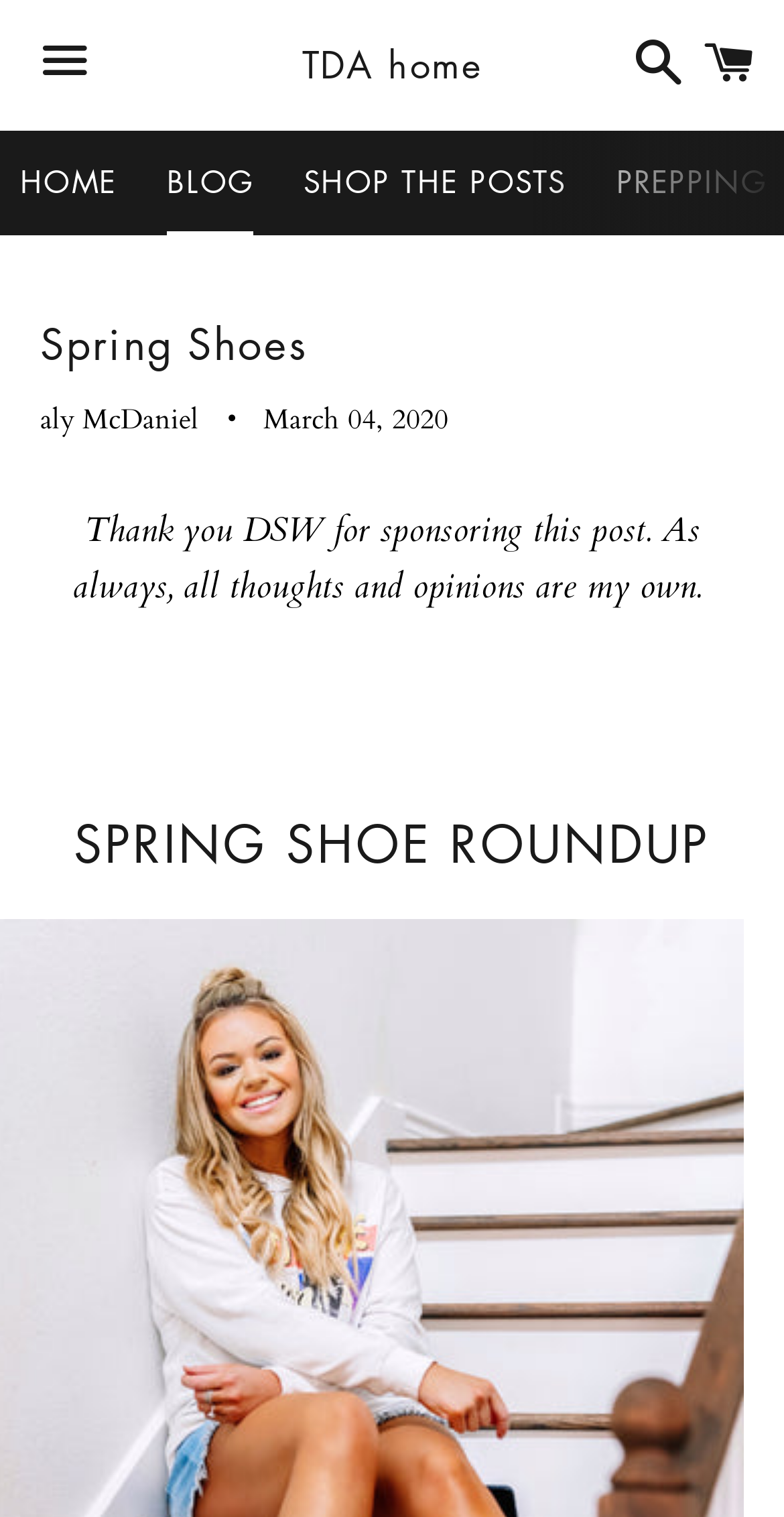Based on the provided description, "TDA home", find the bounding box of the corresponding UI element in the screenshot.

[0.342, 0.026, 0.658, 0.06]